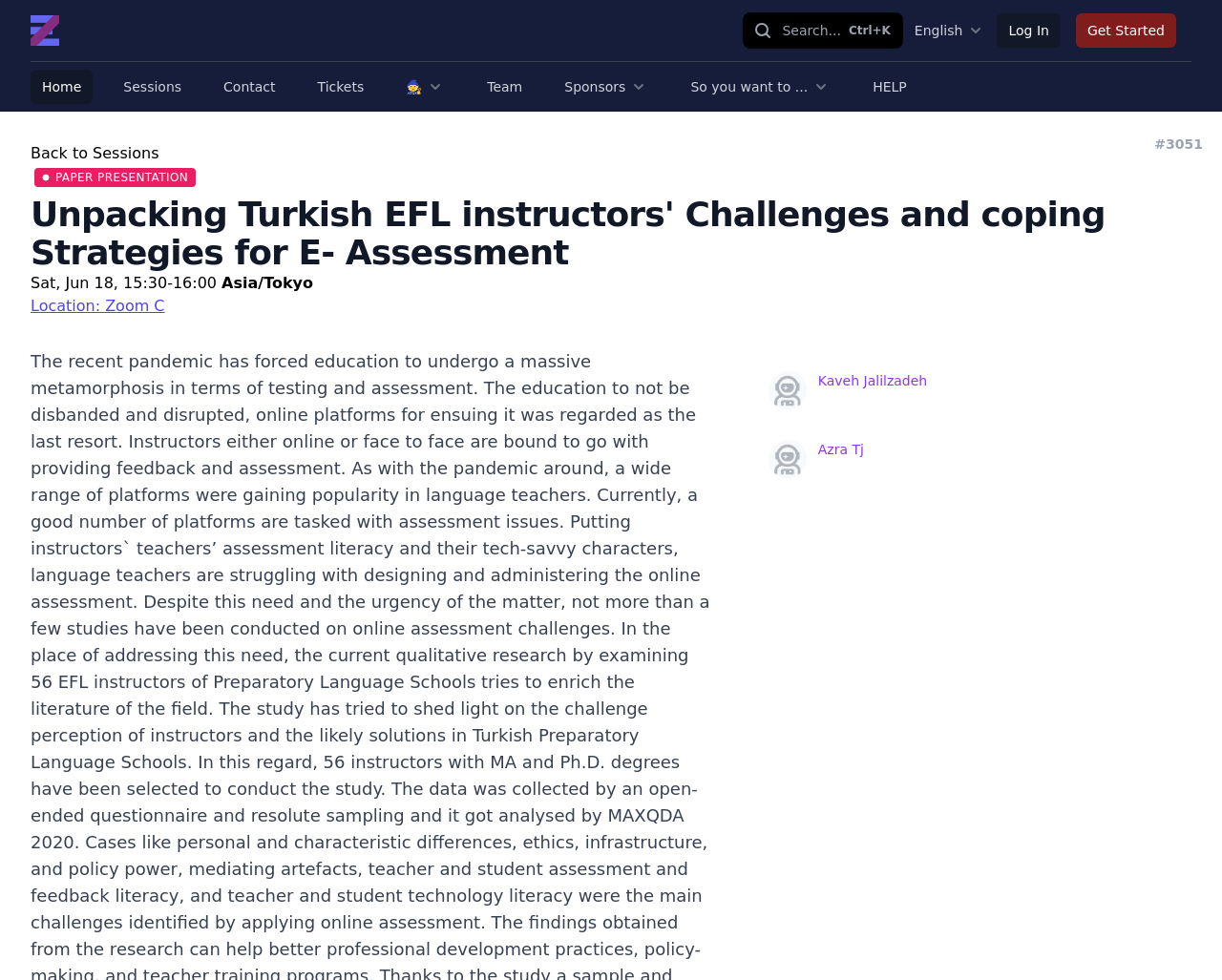Find and specify the bounding box coordinates that correspond to the clickable region for the instruction: "Switch to English".

[0.739, 0.014, 0.816, 0.049]